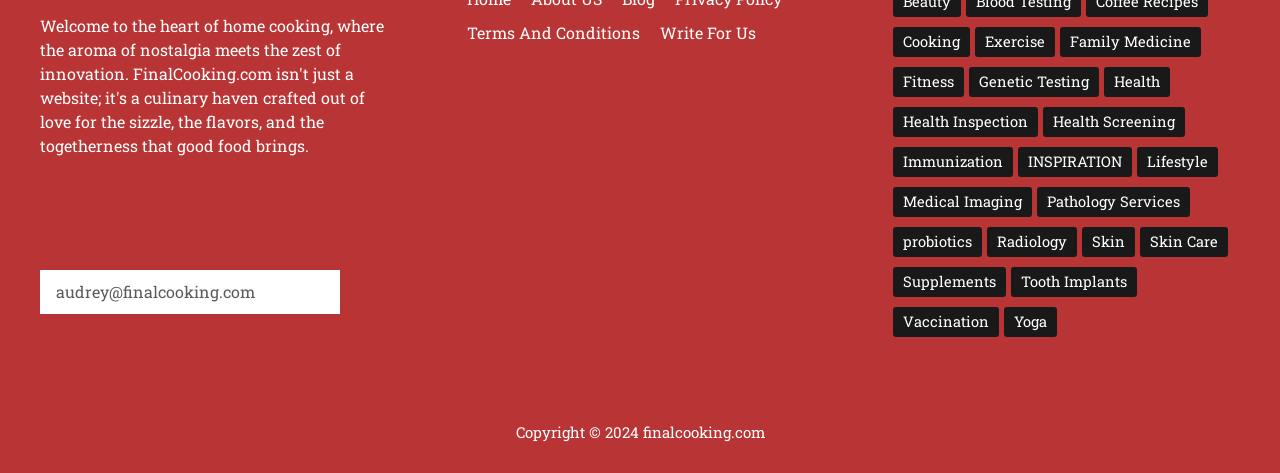Determine the bounding box coordinates of the region to click in order to accomplish the following instruction: "Learn about yoga". Provide the coordinates as four float numbers between 0 and 1, specifically [left, top, right, bottom].

[0.785, 0.648, 0.826, 0.712]